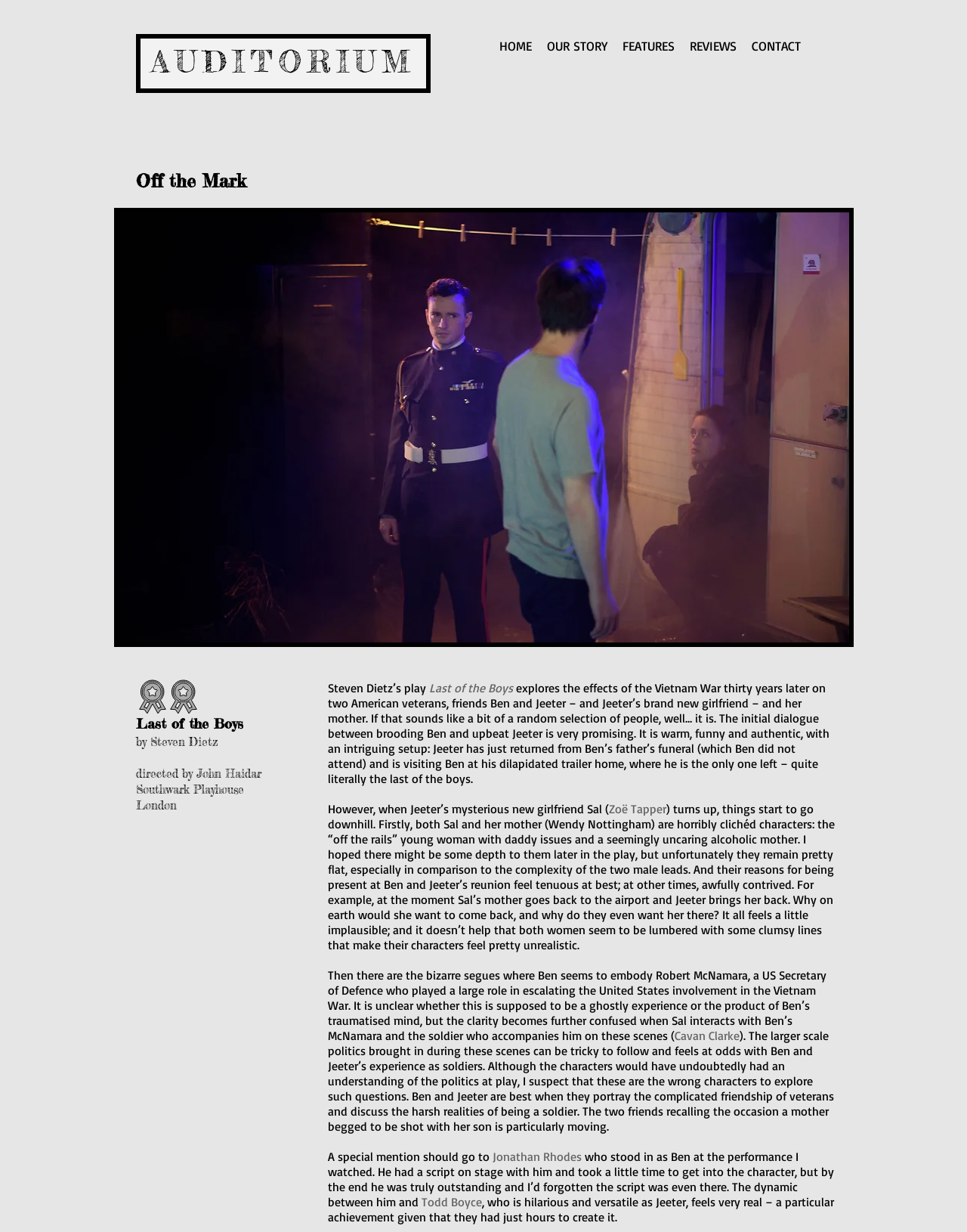Analyze and describe the webpage in a detailed narrative.

The webpage is a review of the play "Last of the Boys" by Steven Dietz, directed by John Haider, at the Southwark Playhouse in London. At the top of the page, there is a heading "AUDITORIUM" and a navigation menu with links to "HOME", "OUR STORY", "FEATURES", "REVIEWS", and "CONTACT". 

Below the navigation menu, there is a slideshow gallery with an image and a caption "1/5". 

The main content of the page is a review of the play, which is divided into several sections. The review starts with a brief introduction to the play, followed by a summary of the plot and the characters. The reviewer discusses the strengths and weaknesses of the play, praising the dialogue between the two main characters, Ben and Jeeter, but criticizing the portrayal of the female characters as clichéd and unrealistic. 

The review also mentions some unusual scenes in the play, where Ben seems to embody Robert McNamara, a US Secretary of Defence, and interacts with a soldier. The reviewer finds these scenes confusing and unclear. 

Throughout the review, there are links to the names of the playwright, director, and actors, as well as to the theater where the play is being performed. The review concludes with a special mention of the actor Jonathan Rhodes, who stood in as Ben at the performance the reviewer attended and delivered an outstanding performance.